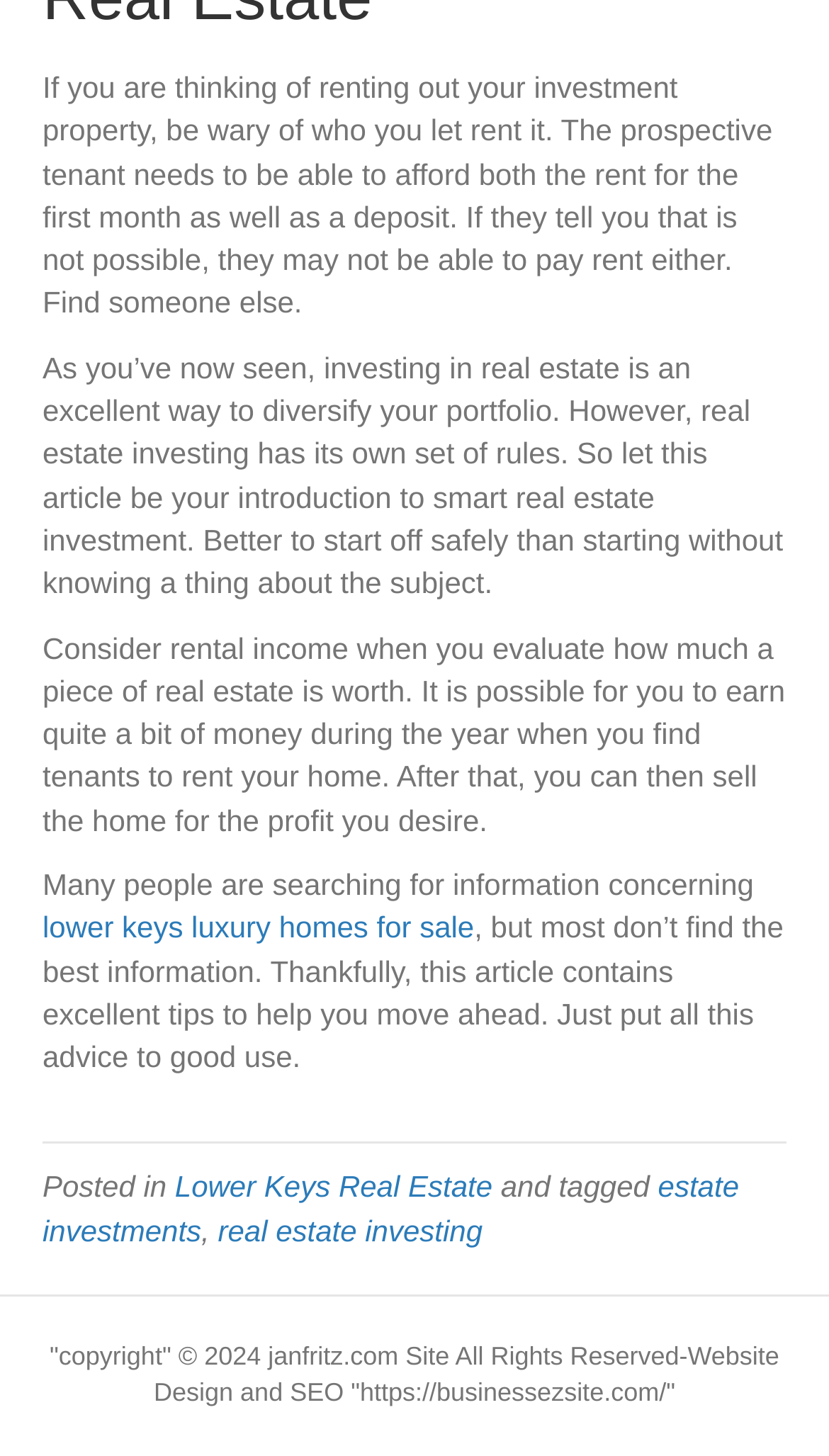Given the webpage screenshot and the description, determine the bounding box coordinates (top-left x, top-left y, bottom-right x, bottom-right y) that define the location of the UI element matching this description: estate investments

[0.051, 0.804, 0.891, 0.857]